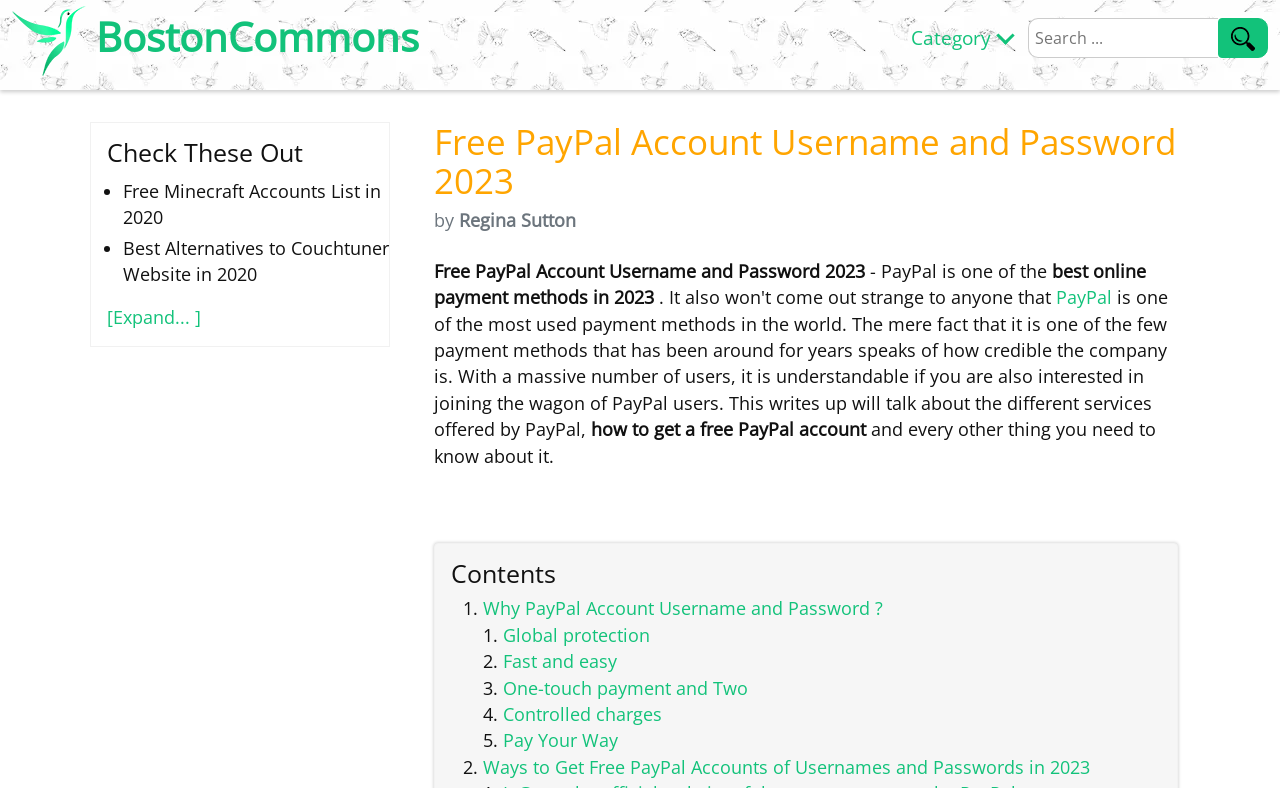Please identify the bounding box coordinates for the region that you need to click to follow this instruction: "Click on PayPal link".

[0.825, 0.362, 0.869, 0.392]